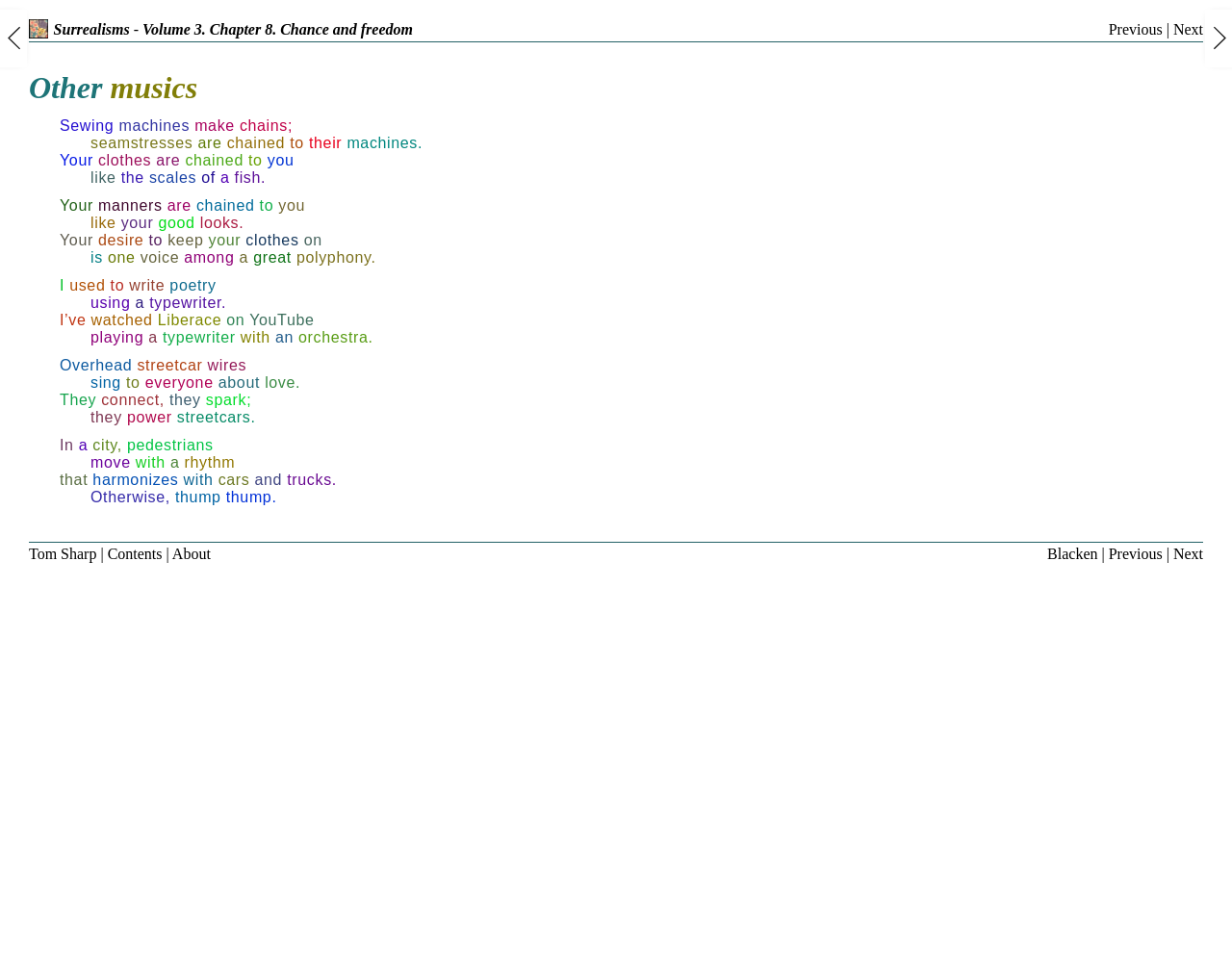Provide a one-word or short-phrase response to the question:
What is the author of the poem?

Tom Sharp